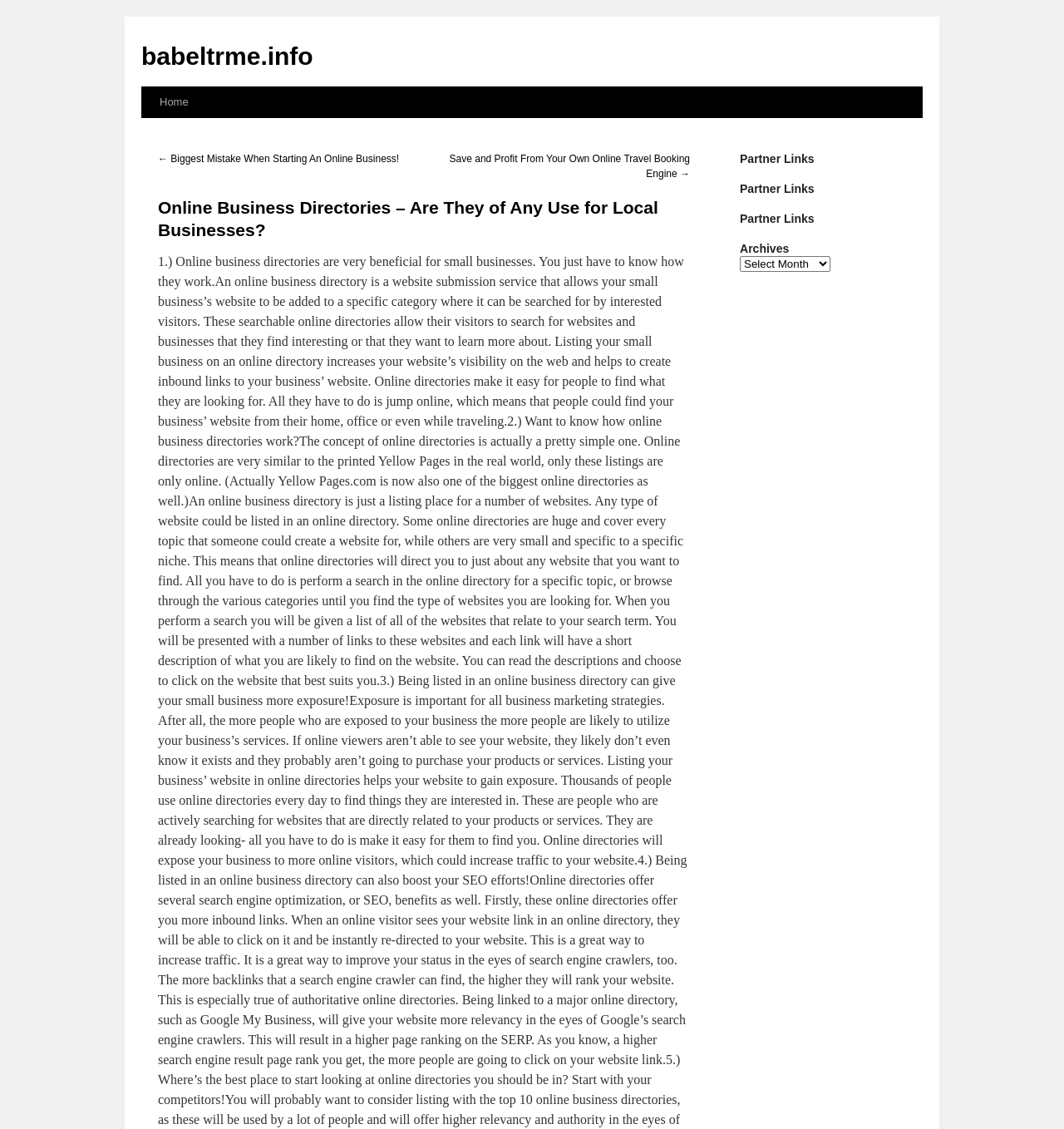Give a complete and precise description of the webpage's appearance.

The webpage appears to be a blog post or article discussing the usefulness of online business directories for local businesses. At the top left, there is a link to the website's homepage, "babeltrme.info", and a "Skip to content" link next to it. Below these links, there are two navigation links, "Home" and two arrow links, "← Biggest Mistake When Starting An Online Business!" and "Save and Profit From Your Own Online Travel Booking Engine →", which suggest that the article is part of a series or has related content.

The main title of the article, "Online Business Directories – Are They of Any Use for Local Businesses?", is prominently displayed in the top center of the page. On the right side of the page, there is a complementary section with several headings, including "Partner Links" (appearing three times) and "Archives", which are likely links to other related content or categories. Below these headings, there is a combobox, possibly a dropdown menu, with no initial text.

Overall, the webpage has a simple layout with a clear focus on the main article title and related navigation links.